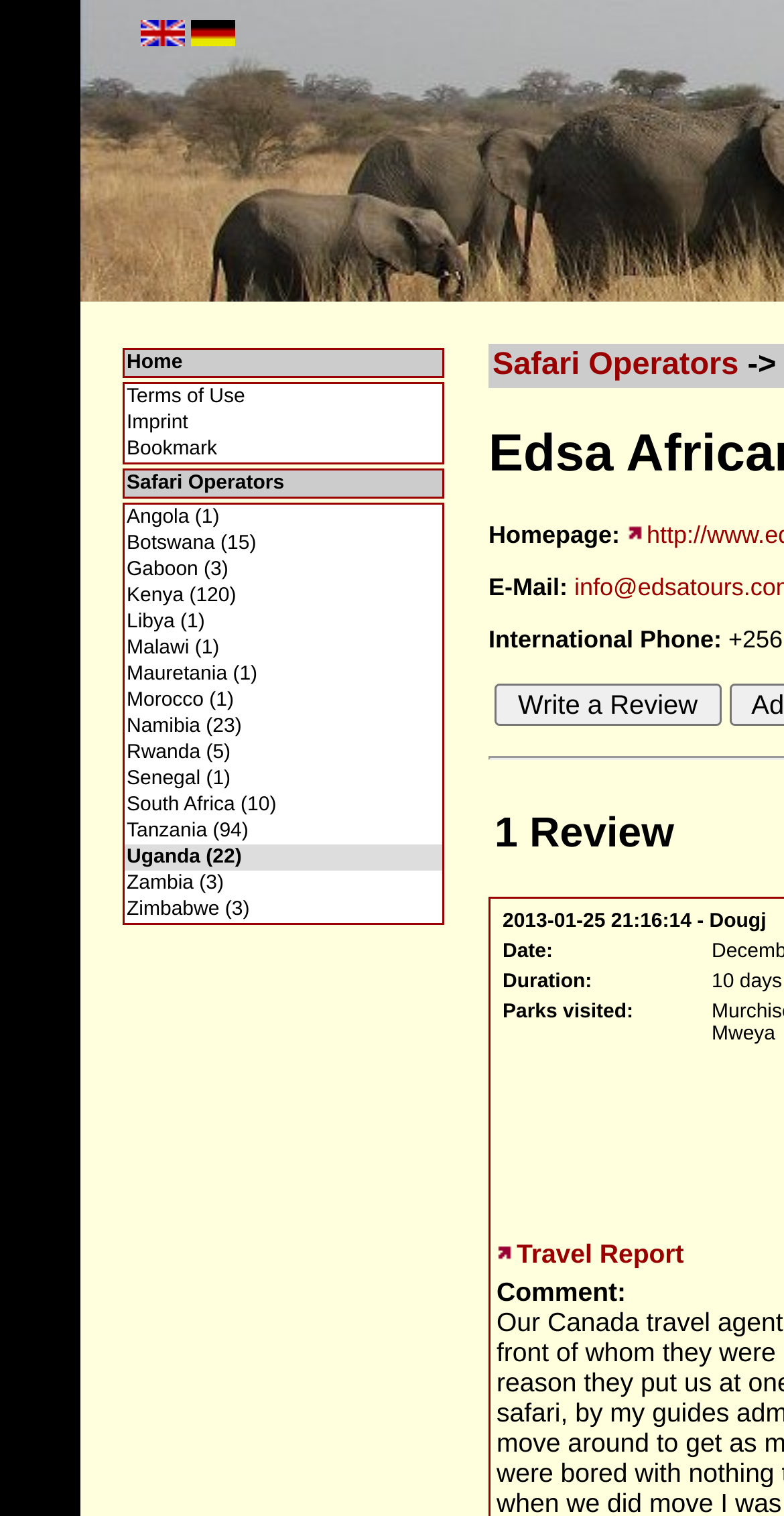Identify the title of the webpage and provide its text content.

Edsa African Tours & Safaris